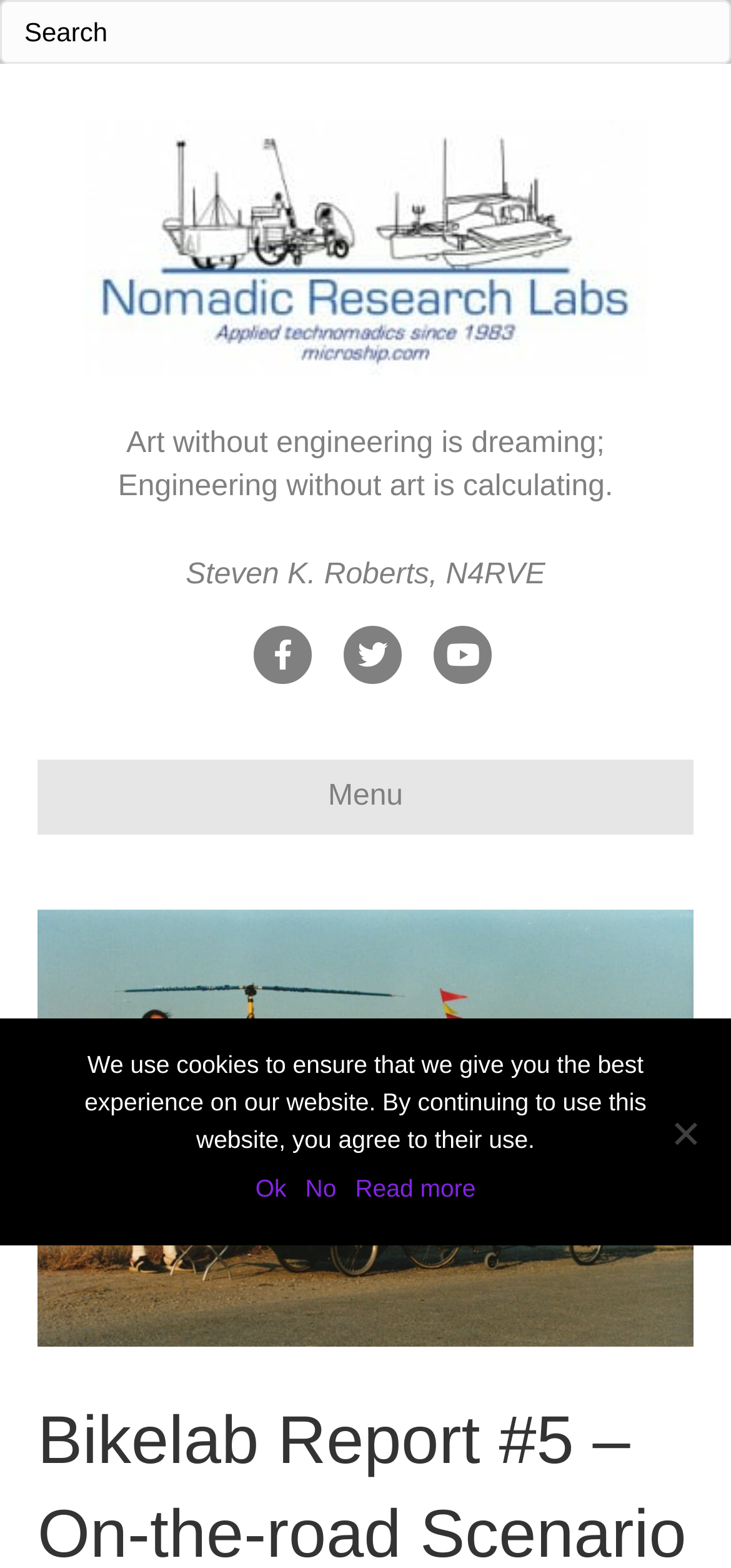Identify the bounding box coordinates of the clickable region required to complete the instruction: "Open Facebook". The coordinates should be given as four float numbers within the range of 0 and 1, i.e., [left, top, right, bottom].

[0.336, 0.398, 0.438, 0.436]